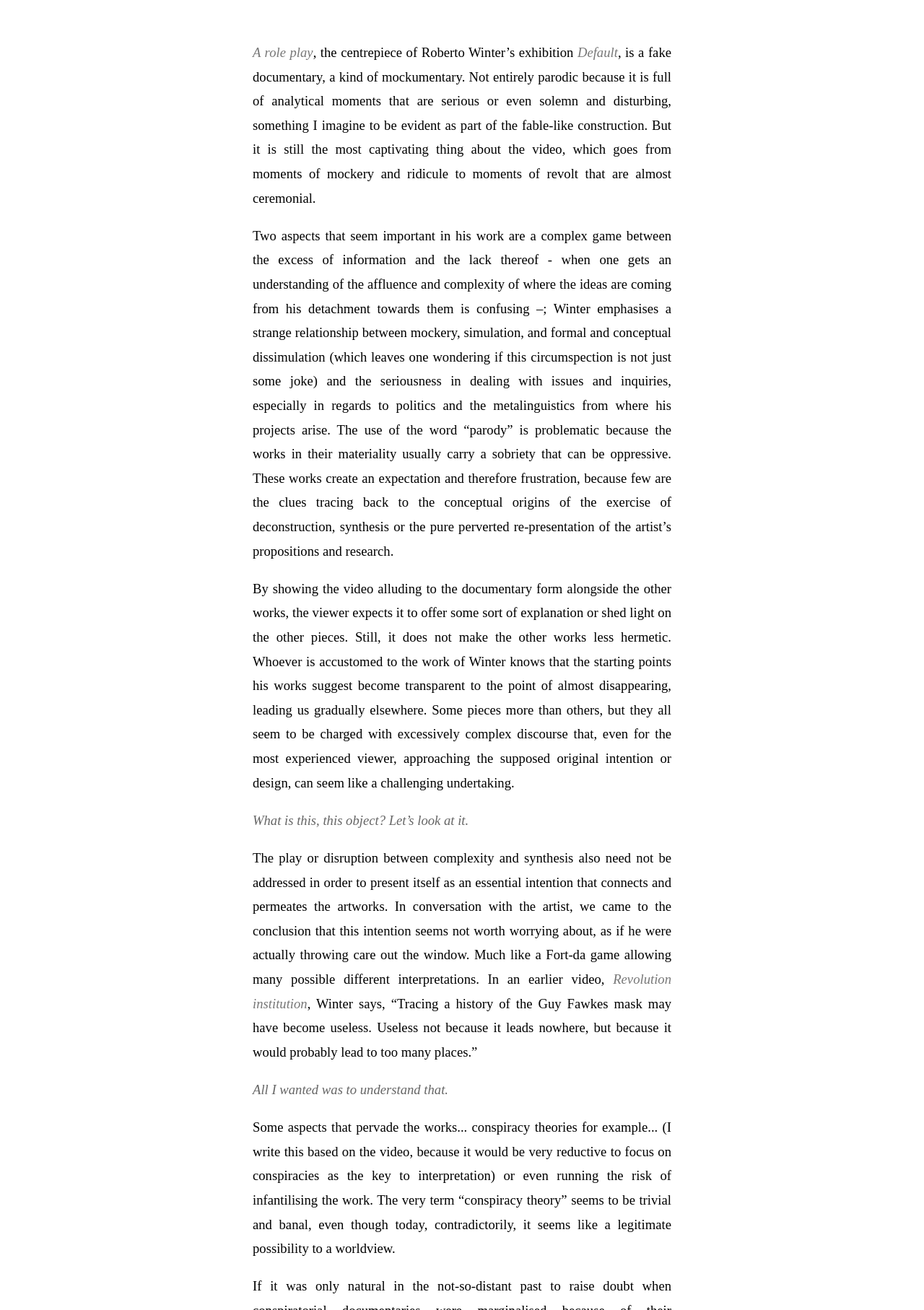Offer a detailed explanation of the webpage layout and contents.

The webpage appears to be an art critique or exhibition review, focusing on the work of Roberto Winter. At the top, there is a title "Tiago Santinho 'Default' - Roberto Winter" which is also a link. Below the title, there are three links in a row: "A role play", "Default", and a comma-separated text describing Roberto Winter's exhibition.

The main content of the webpage consists of several paragraphs of text, which provide an in-depth analysis of Winter's work. The text is dense and philosophical, discussing themes such as the relationship between mockery and seriousness, the complexity of information, and the role of parody in Winter's art.

Throughout the text, there are no images or other multimedia elements mentioned. The text is divided into several sections, each exploring a different aspect of Winter's work. The tone is academic and critical, with the author providing their own interpretations and insights into the artist's intentions.

At the bottom of the page, there is another link, "Revolution institution", which may be related to Winter's work or the exhibition being reviewed. The final sections of text continue to explore the themes and ideas presented earlier, with the author reflecting on the complexity and nuances of Winter's art.